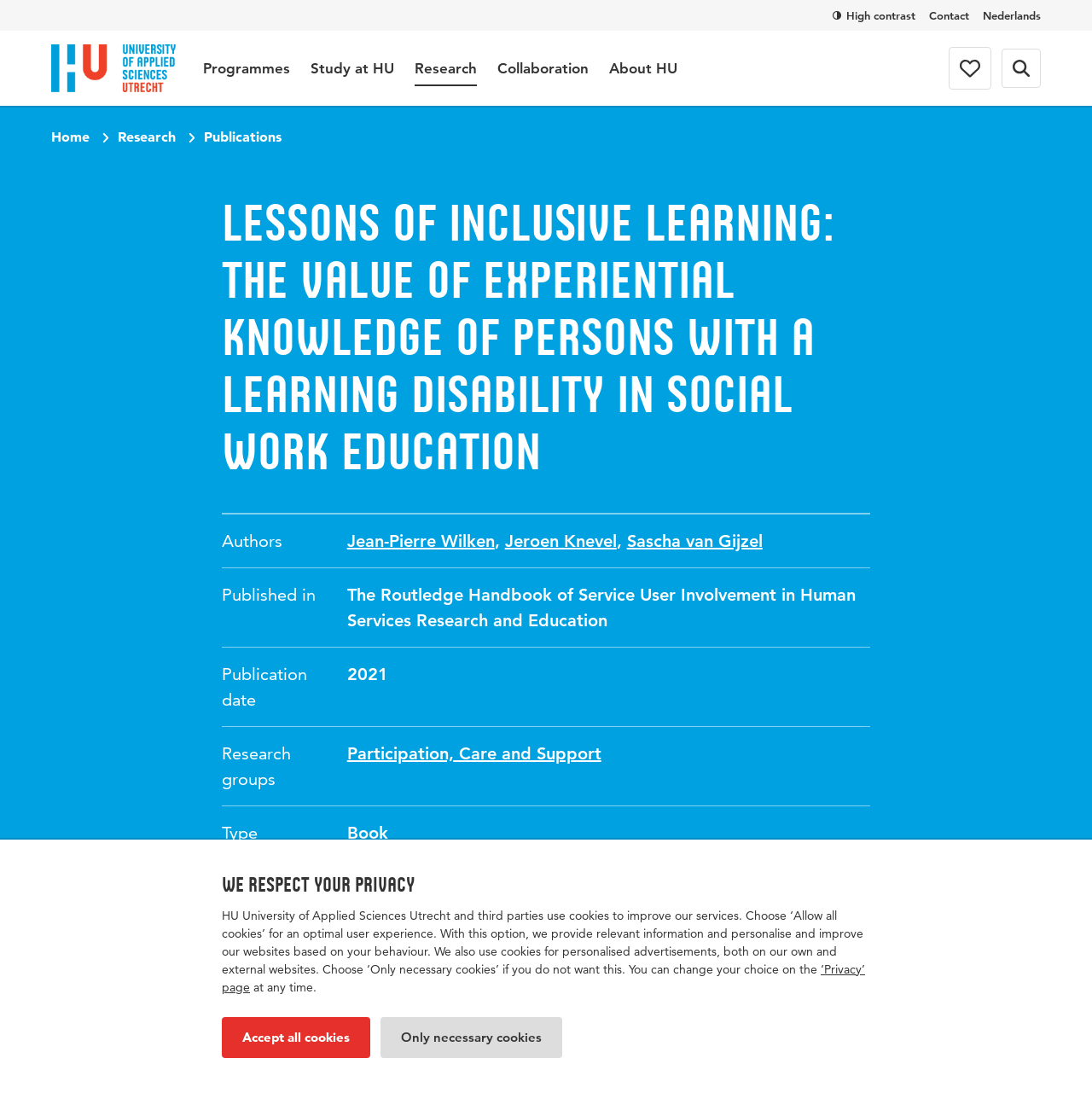Please give the bounding box coordinates of the area that should be clicked to fulfill the following instruction: "Click the 'Programmes' button". The coordinates should be in the format of four float numbers from 0 to 1, i.e., [left, top, right, bottom].

[0.186, 0.047, 0.266, 0.079]